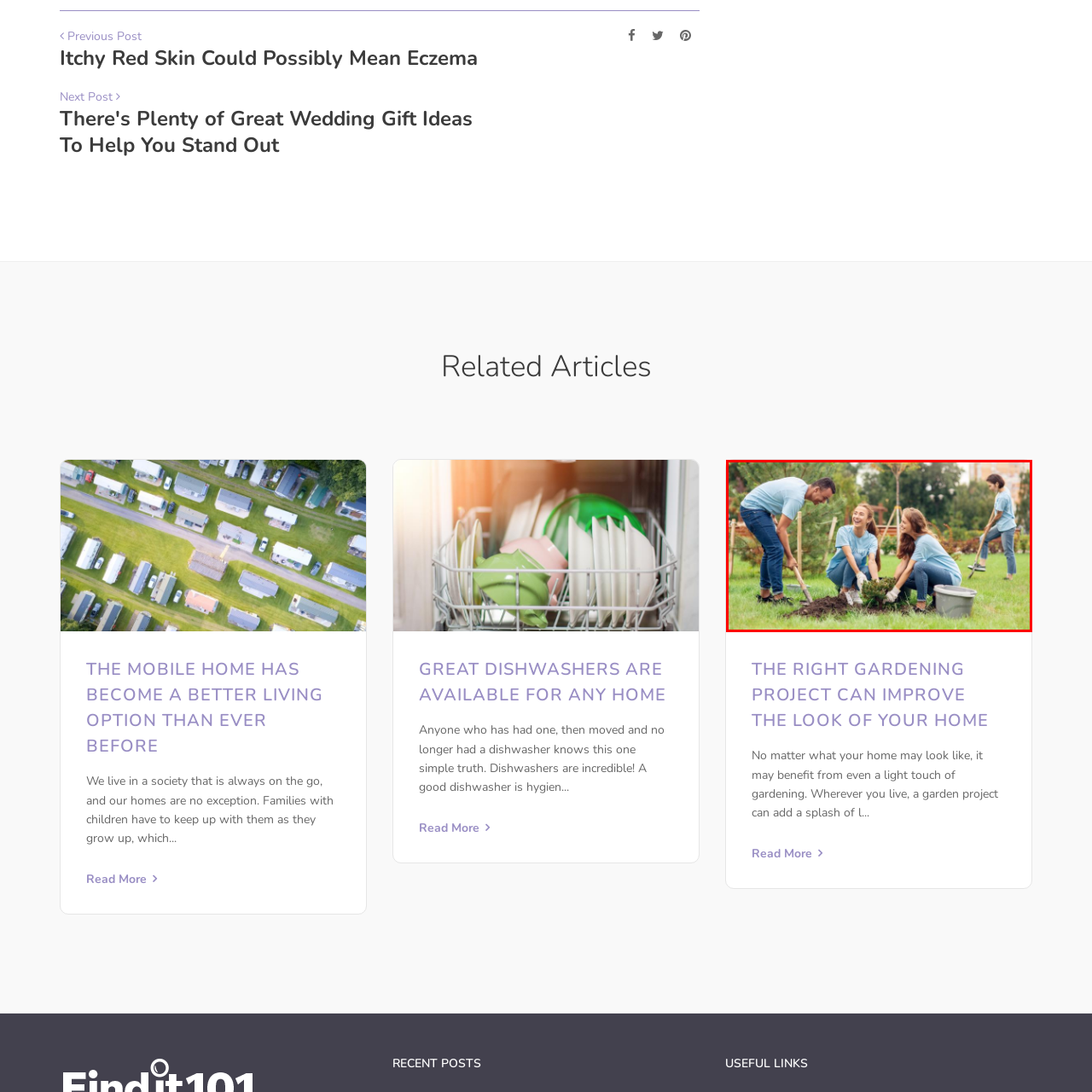Inspect the section within the red border, What is the color of the shirts worn by two individuals in the foreground? Provide a one-word or one-phrase answer.

Blue